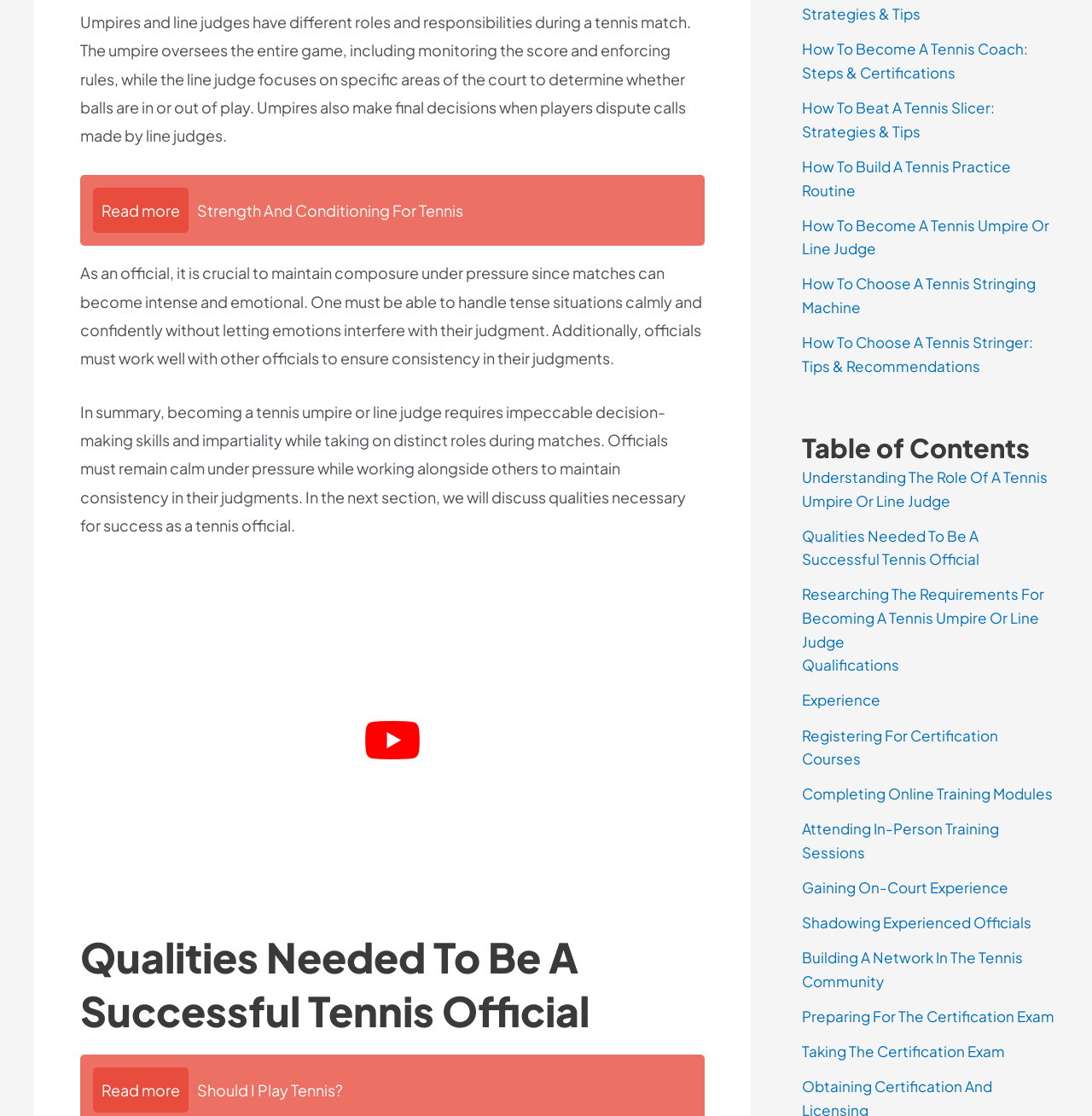Give a concise answer of one word or phrase to the question: 
What is the figure below the text about umpires and line judges?

Officiating - Role of the court officials